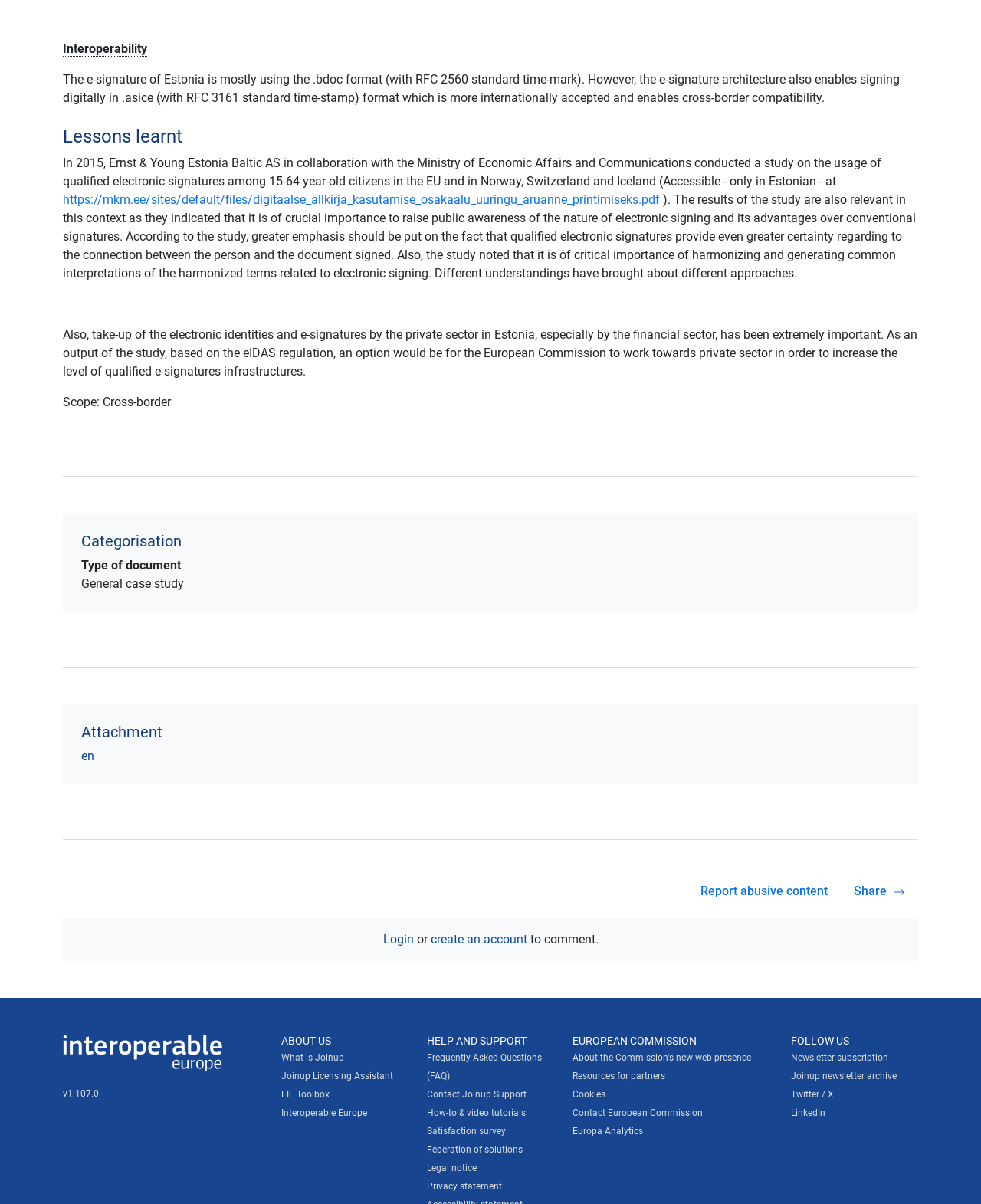What is the main topic of this webpage?
Using the image provided, answer with just one word or phrase.

E-signature